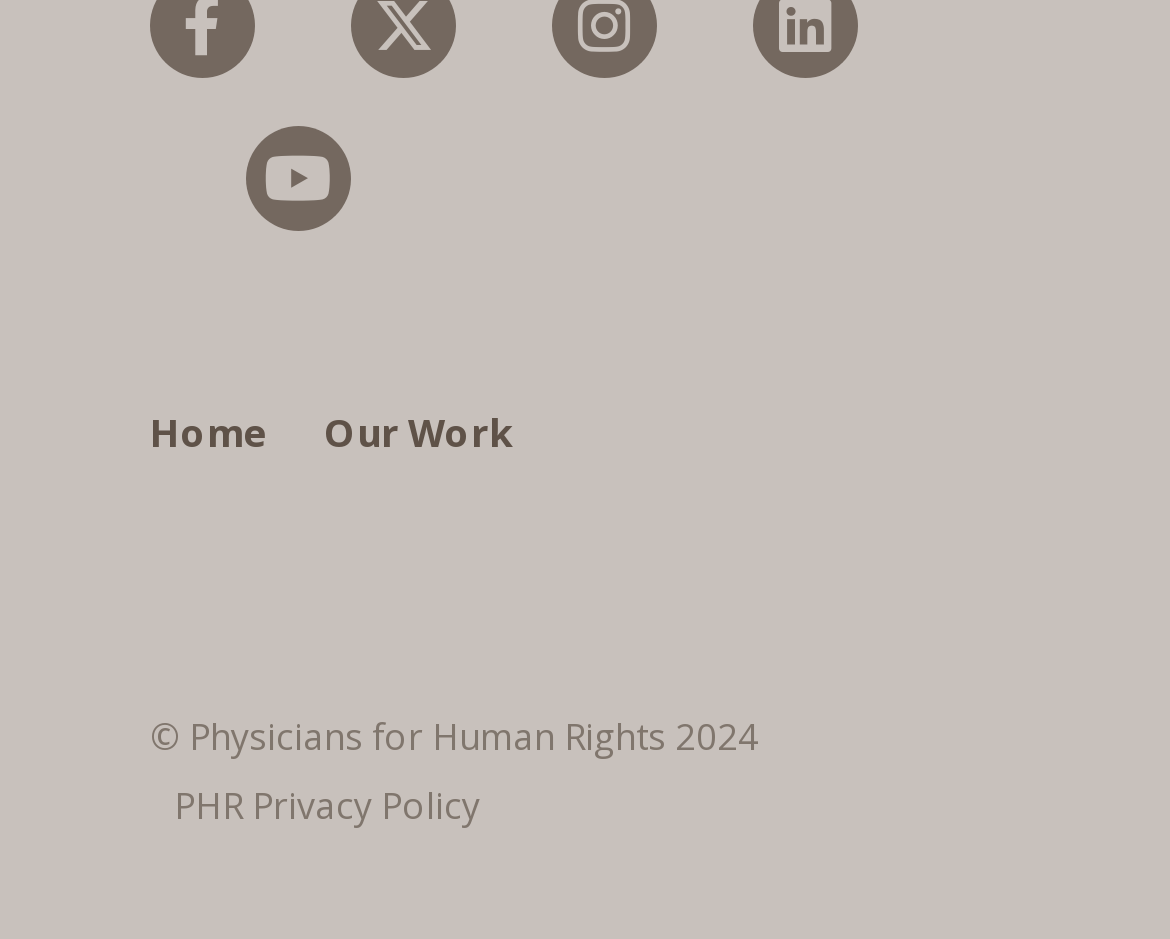Locate the bounding box of the UI element described in the following text: "$50".

[0.128, 0.551, 0.872, 0.694]